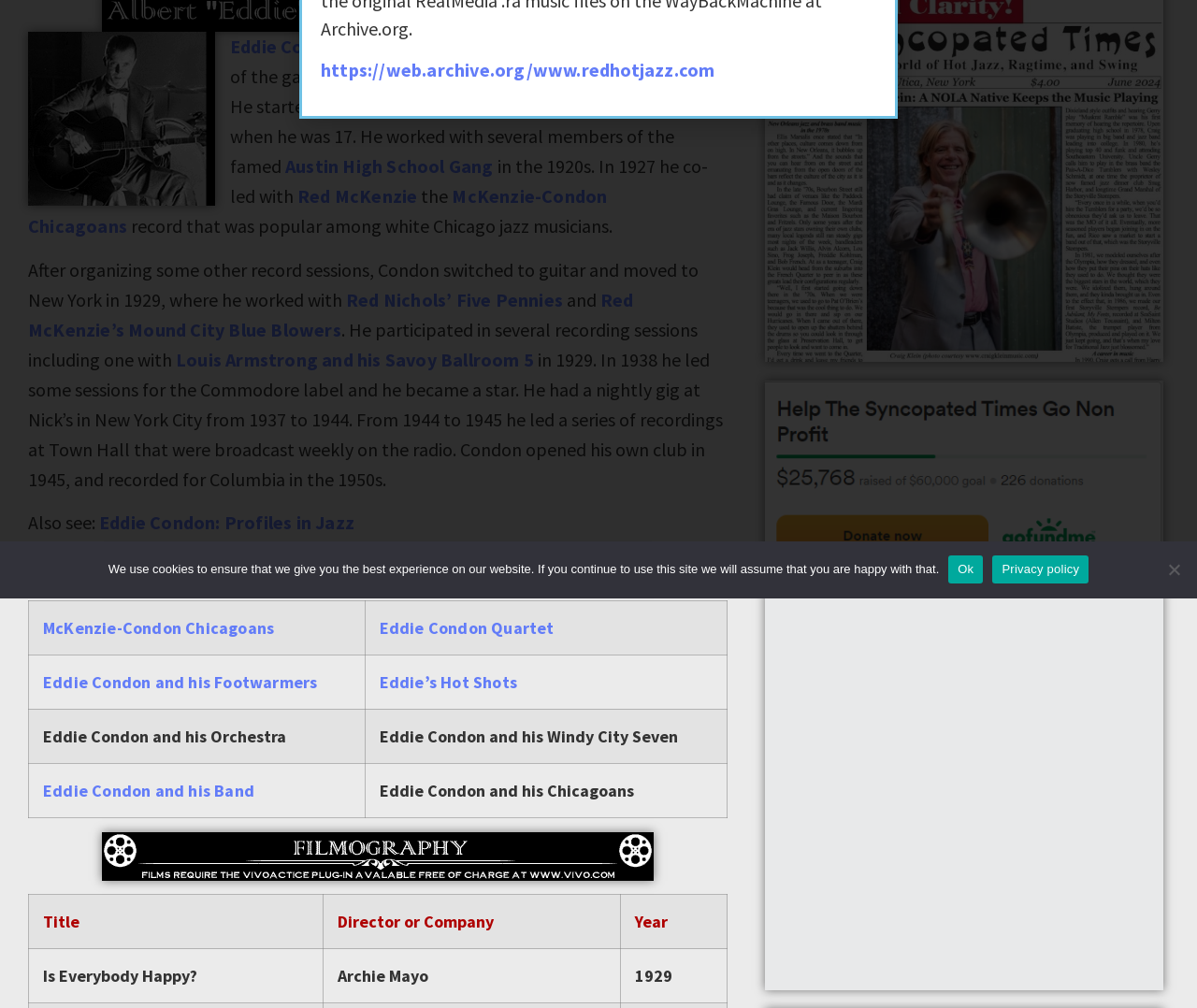For the element described, predict the bounding box coordinates as (top-left x, top-left y, bottom-right x, bottom-right y). All values should be between 0 and 1. Element description: Red McKenzie

[0.248, 0.183, 0.349, 0.206]